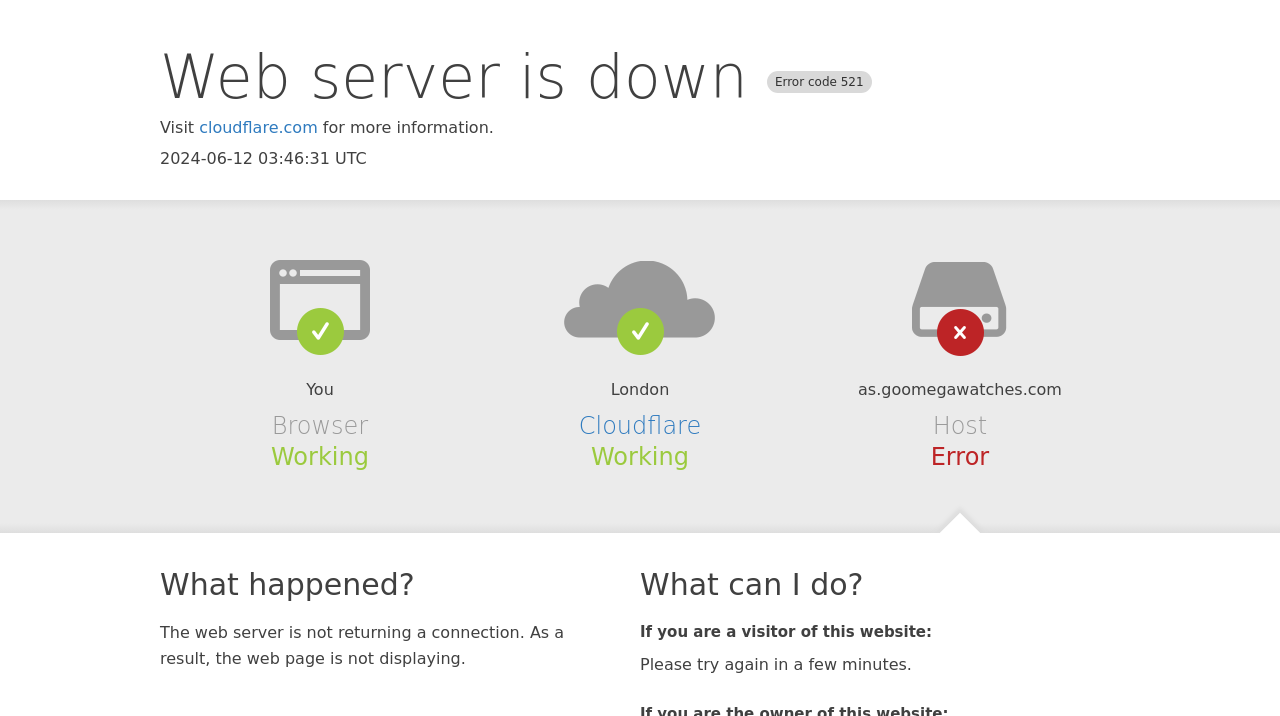Offer a detailed explanation of the webpage layout and contents.

The webpage appears to be an error page, indicating that the web server is down. At the top, there is a heading that reads "Web server is down Error code 521". Below this heading, there is a link to "cloudflare.com" with a brief description "Visit" and "for more information". The current date and time "2024-06-12 03:46:31 UTC" is displayed nearby.

On the left side of the page, there are several sections with headings. The first section is titled "Browser" and indicates that it is "Working". Below this, there is a section titled "Cloudflare" with a link to "Cloudflare" and a status of "Working". Next to this section, there is a section titled "Host" with a status of "Error" for the website "as.goomegawatches.com".

Further down the page, there are two main sections. The first section is titled "What happened?" and provides a brief explanation of the error, stating that the web server is not returning a connection, resulting in the webpage not displaying. The second section is titled "What can I do?" and provides guidance for visitors of the website, advising them to try again in a few minutes.